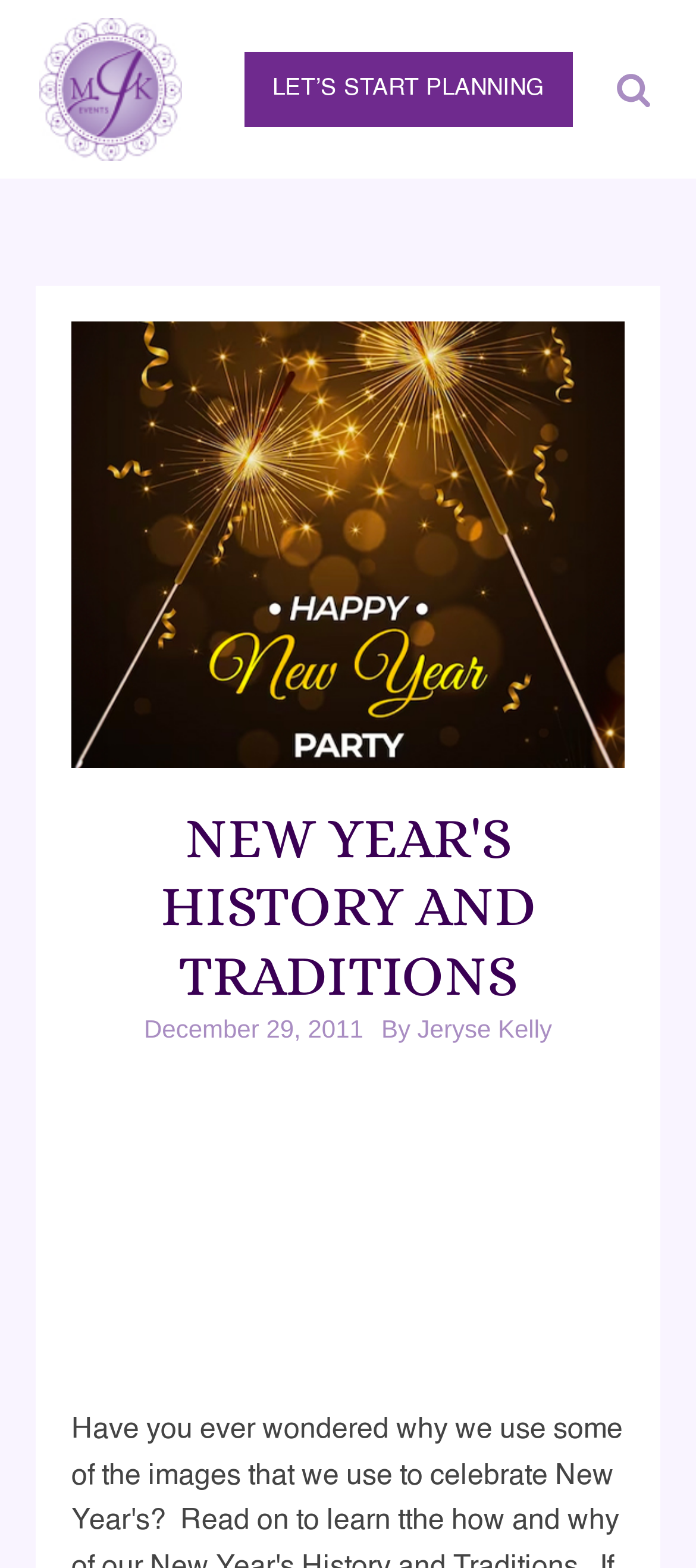What is the logo of the website?
Give a detailed and exhaustive answer to the question.

The logo of the website is located at the top left corner of the webpage, and it is an image with the text 'The brand logo of MJK Events.'